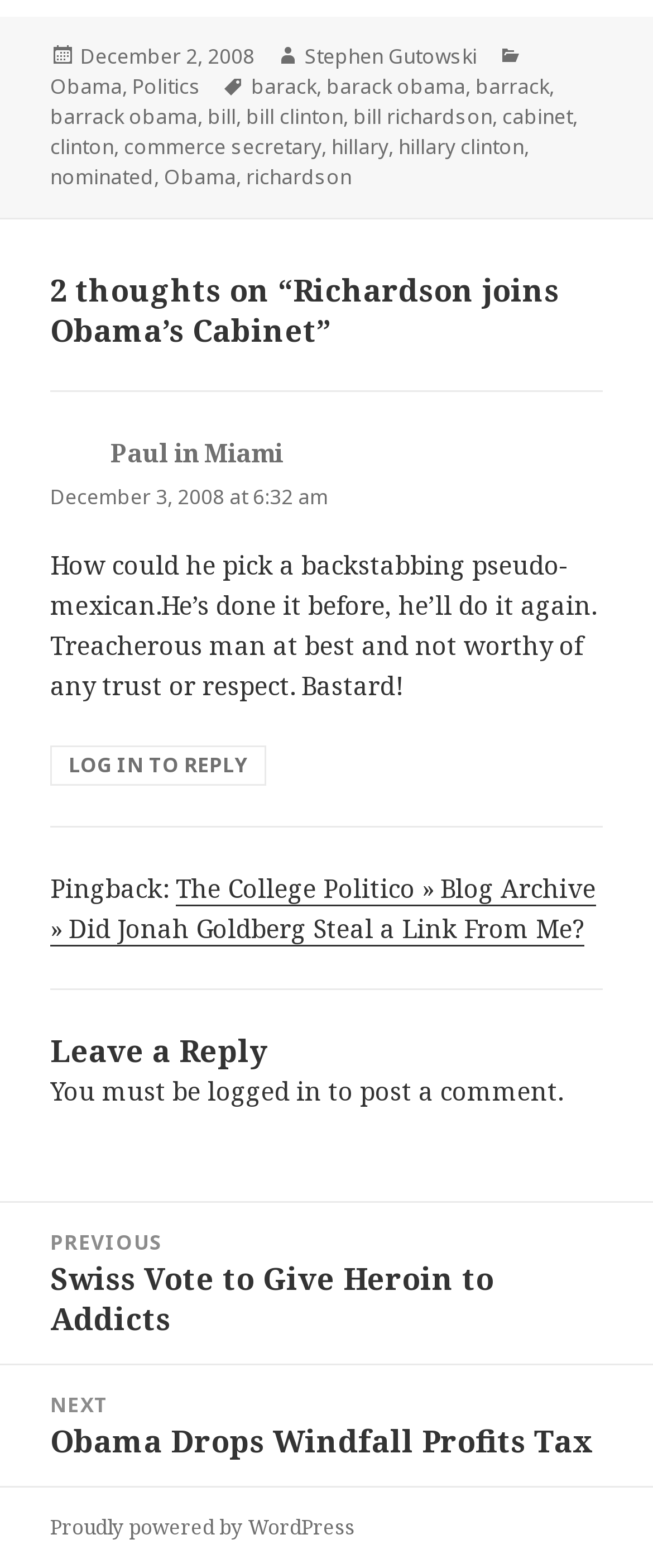Find the coordinates for the bounding box of the element with this description: "December 2, 2008".

[0.123, 0.027, 0.39, 0.046]